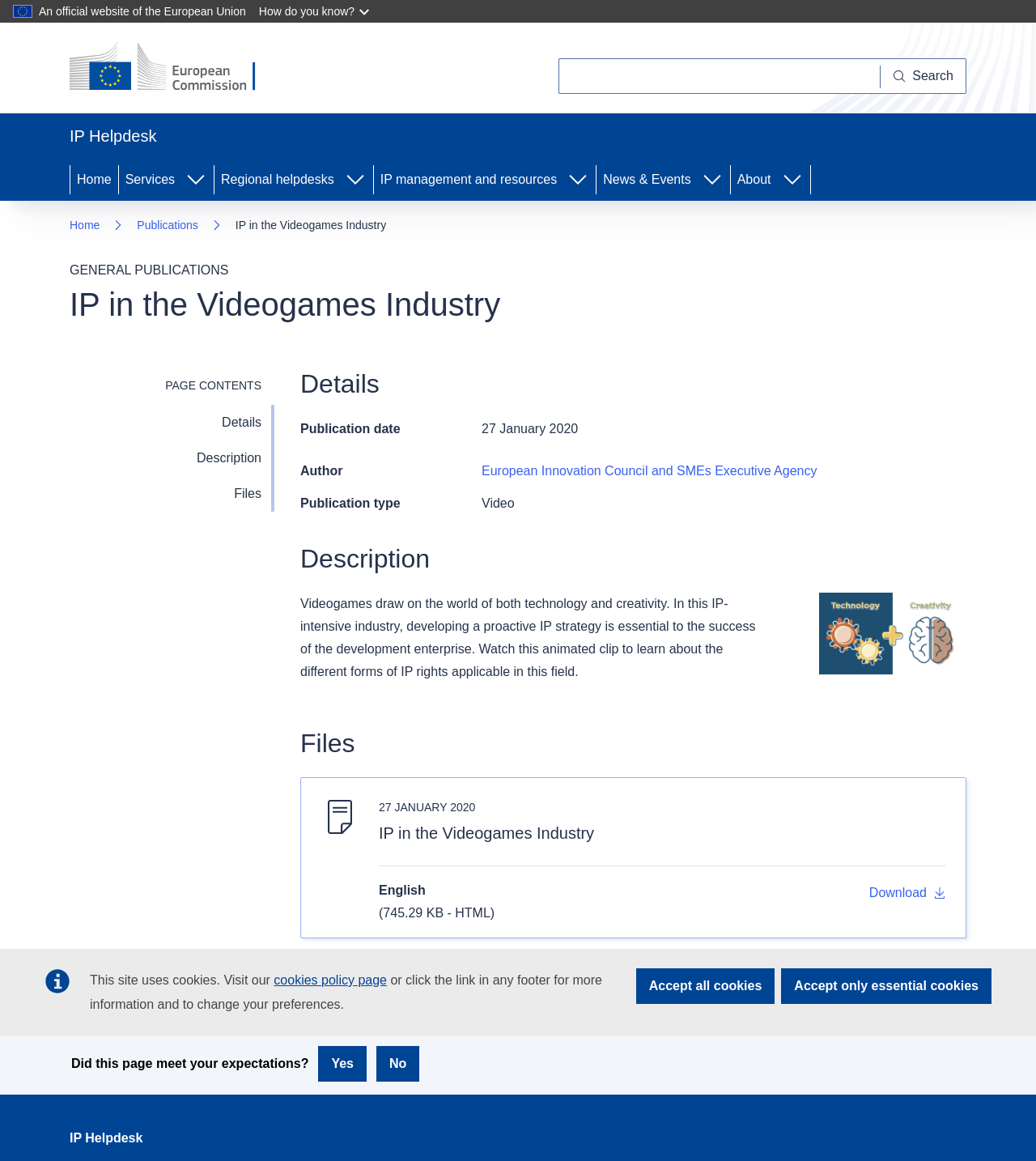Determine the bounding box coordinates for the region that must be clicked to execute the following instruction: "Learn about IP in the Videogames Industry".

[0.29, 0.315, 0.933, 0.346]